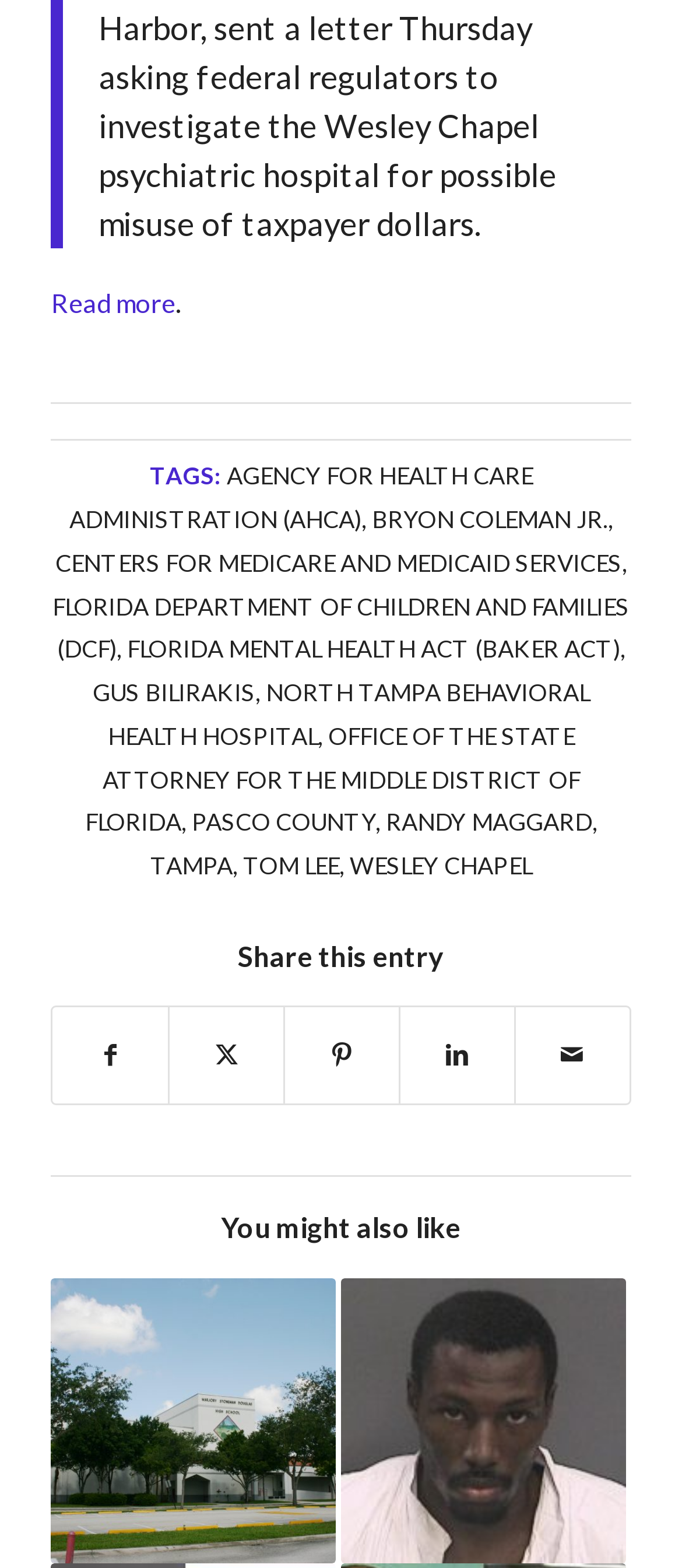Please locate the bounding box coordinates of the element's region that needs to be clicked to follow the instruction: "Share on Facebook". The bounding box coordinates should be provided as four float numbers between 0 and 1, i.e., [left, top, right, bottom].

[0.078, 0.643, 0.247, 0.704]